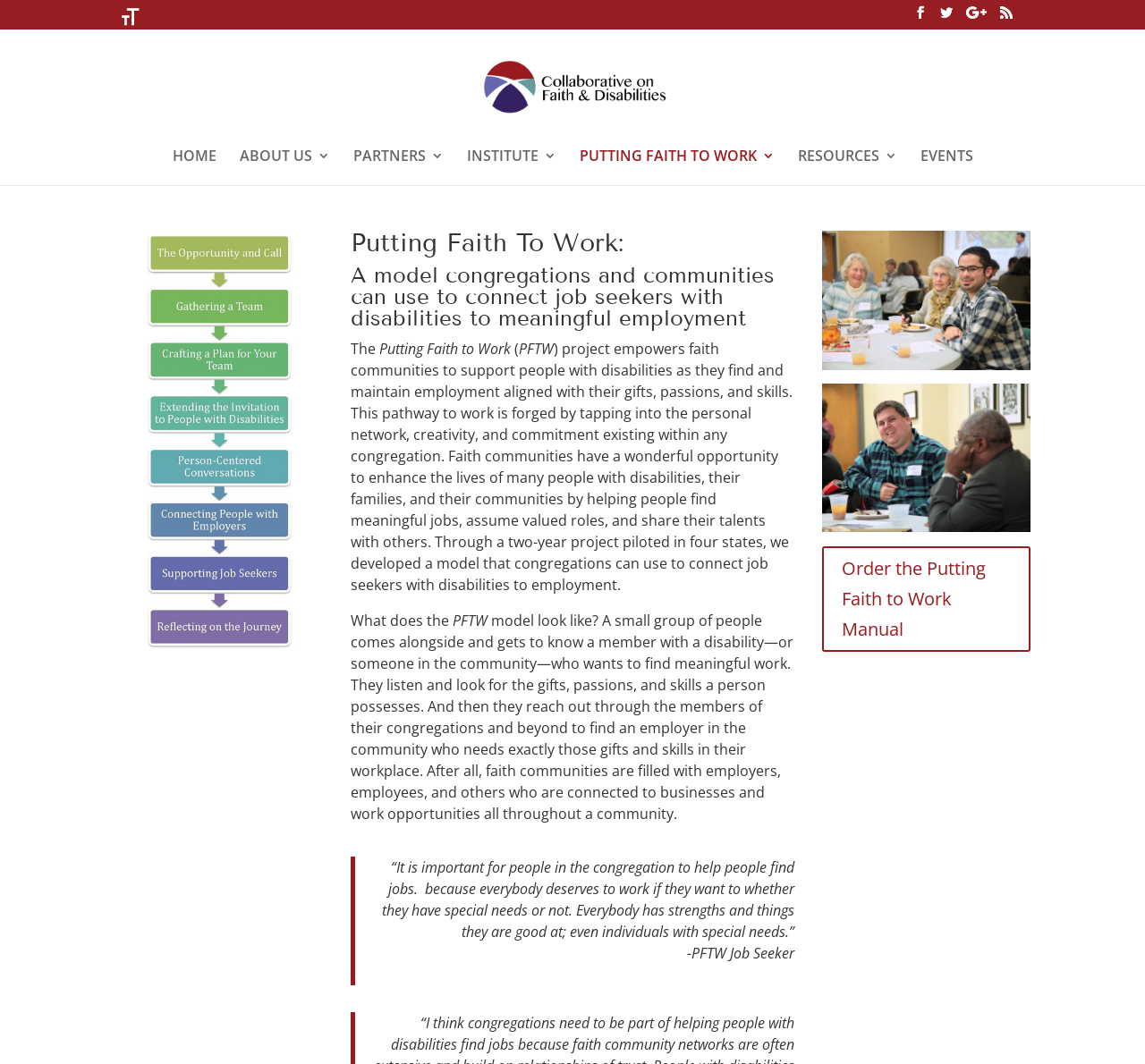Based on the description "parent_node: Search name="s" placeholder="Search …"", find the bounding box of the specified UI element.

[0.157, 0.026, 0.877, 0.028]